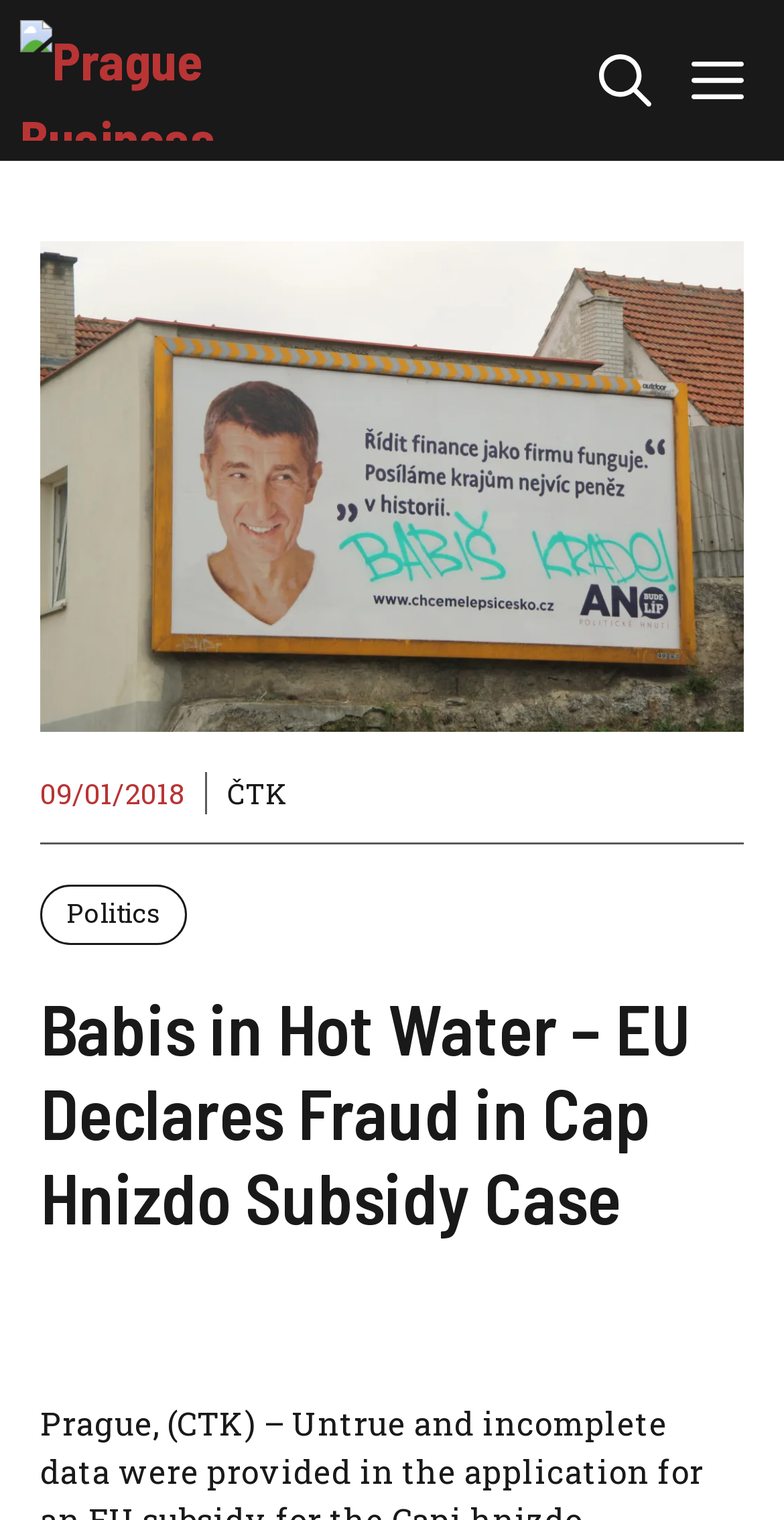Using the information in the image, give a detailed answer to the following question: What is the source of the article?

The source of the article can be found below the date, where the link 'ČTK' is displayed, indicating that the article is from ČTK.